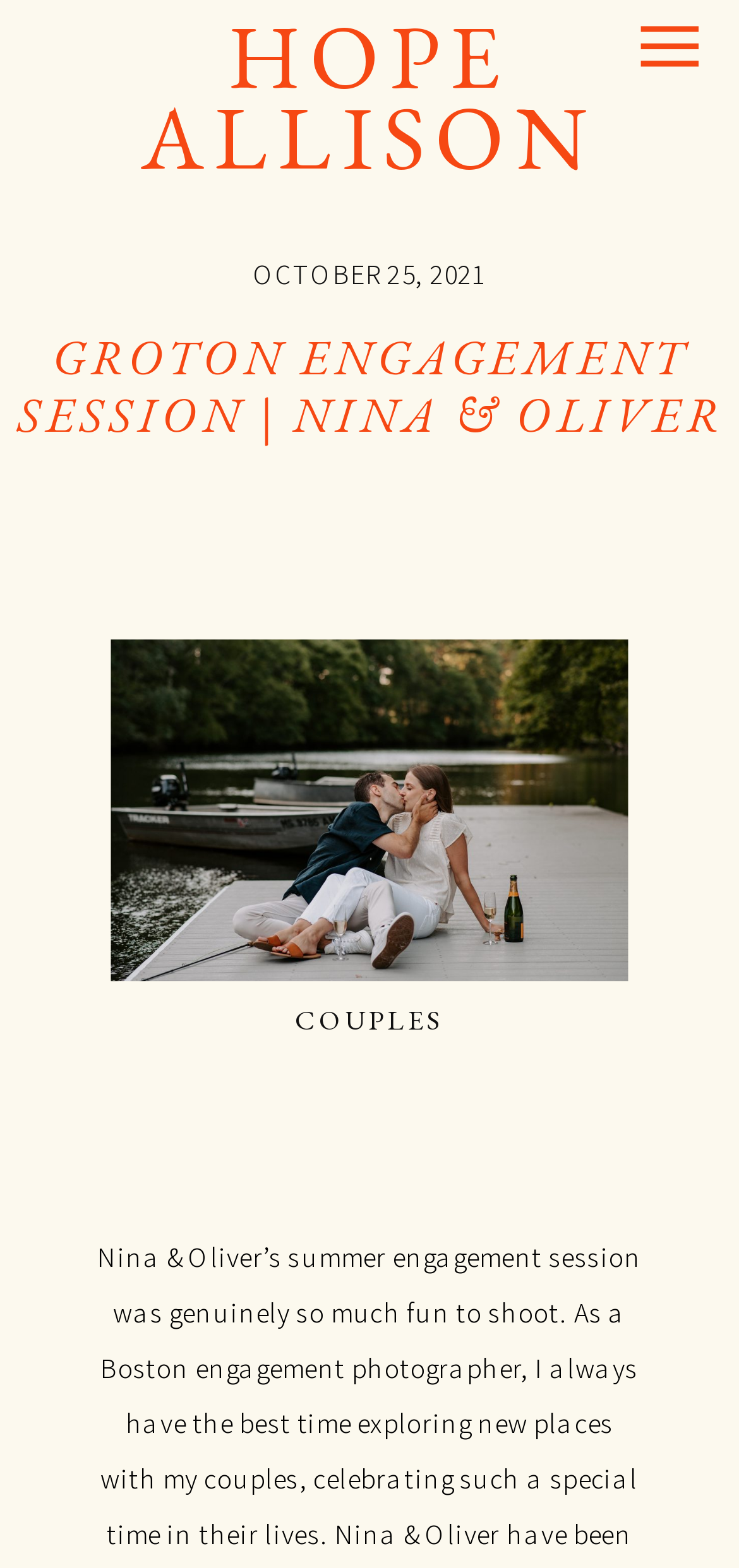Please answer the following question using a single word or phrase: 
What is the location of the engagement session?

Groton